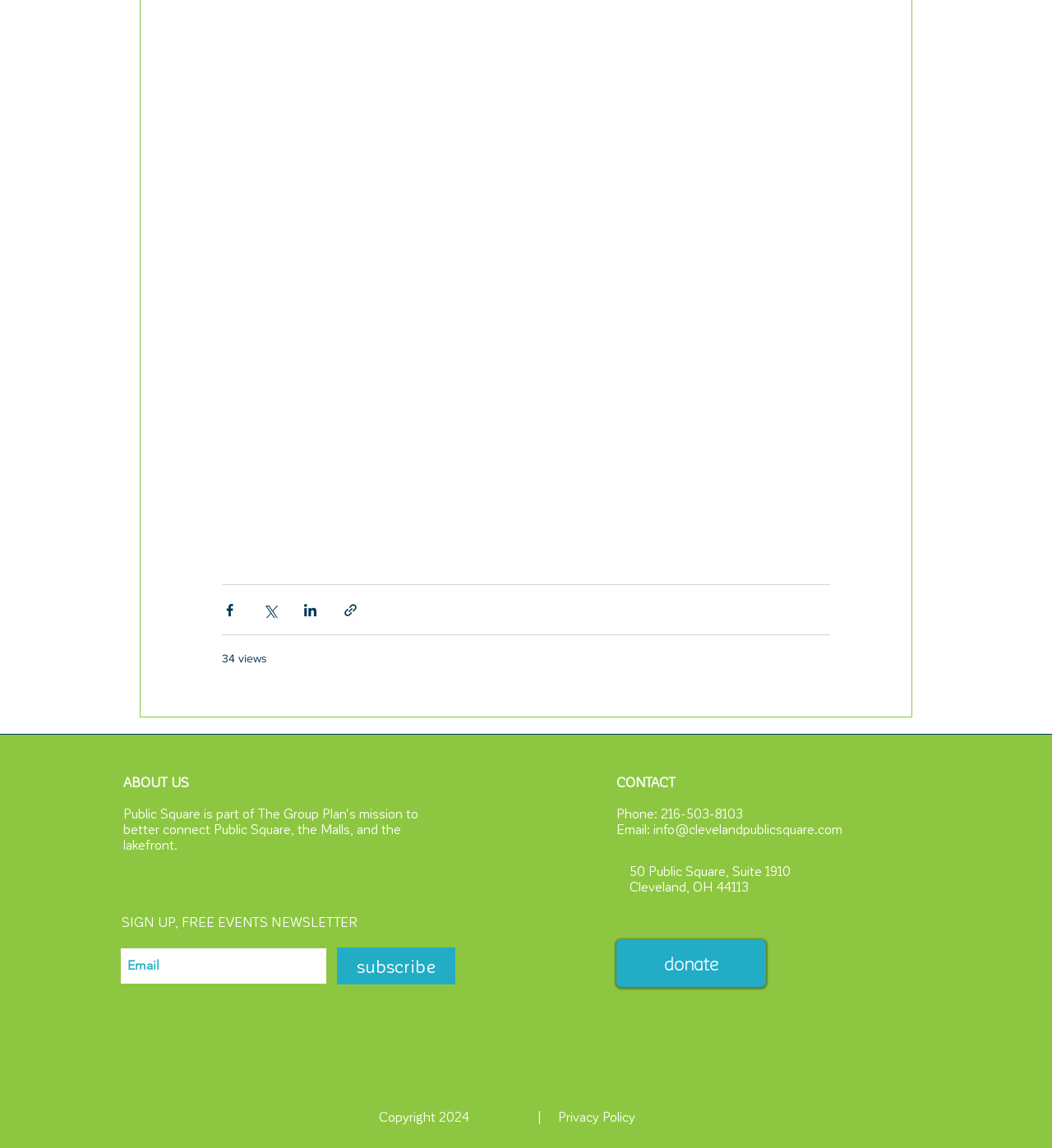Give the bounding box coordinates for the element described by: "50 Public Square, Suite 1910".

[0.598, 0.752, 0.752, 0.765]